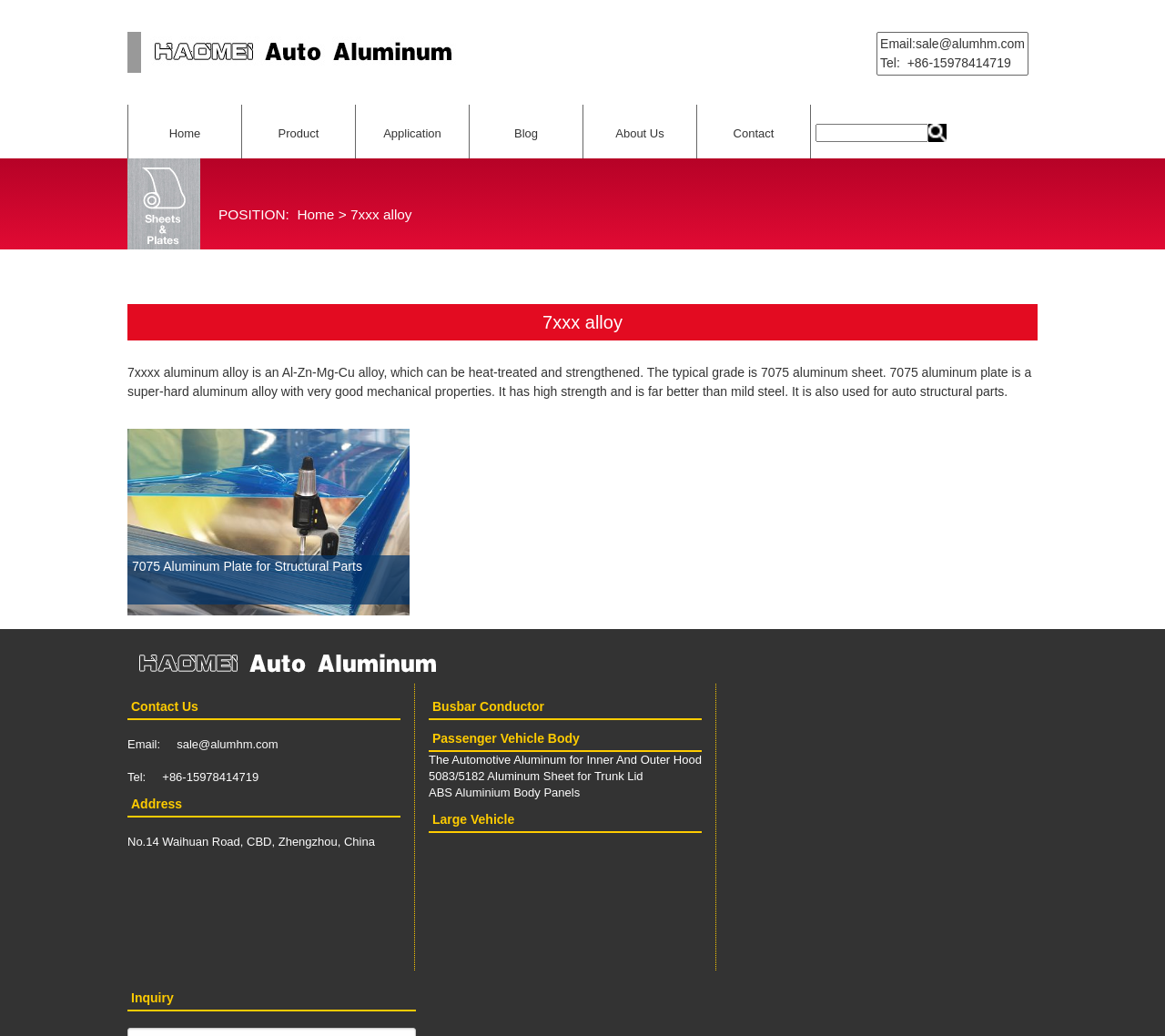Use a single word or phrase to respond to the question:
What is the typical grade of 7xxxx aluminum alloy?

7075 aluminum sheet